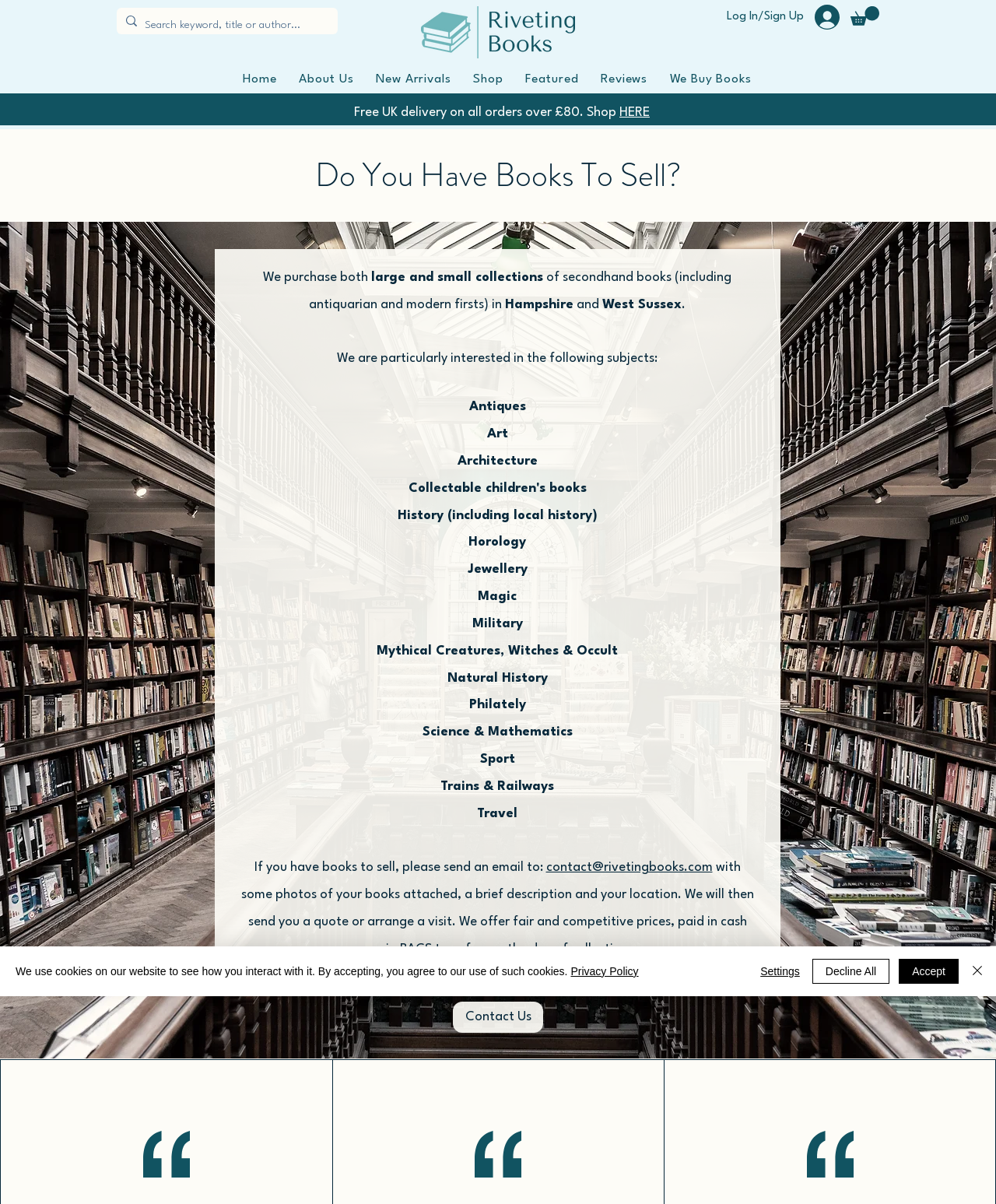Please determine the bounding box coordinates of the area that needs to be clicked to complete this task: 'View new arrivals'. The coordinates must be four float numbers between 0 and 1, formatted as [left, top, right, bottom].

[0.369, 0.054, 0.462, 0.077]